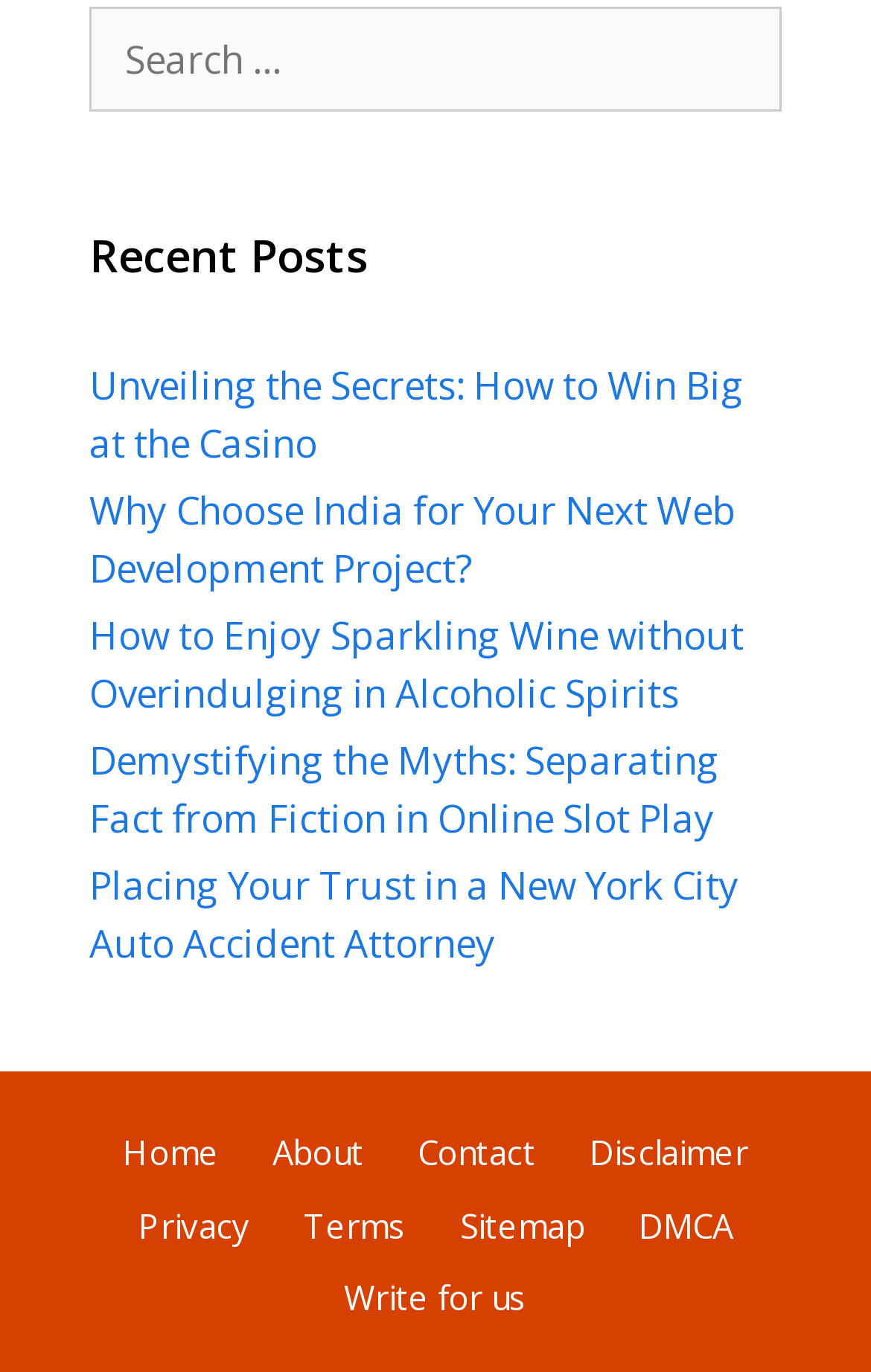Determine the bounding box coordinates of the region to click in order to accomplish the following instruction: "Write for us". Provide the coordinates as four float numbers between 0 and 1, specifically [left, top, right, bottom].

[0.395, 0.929, 0.605, 0.962]